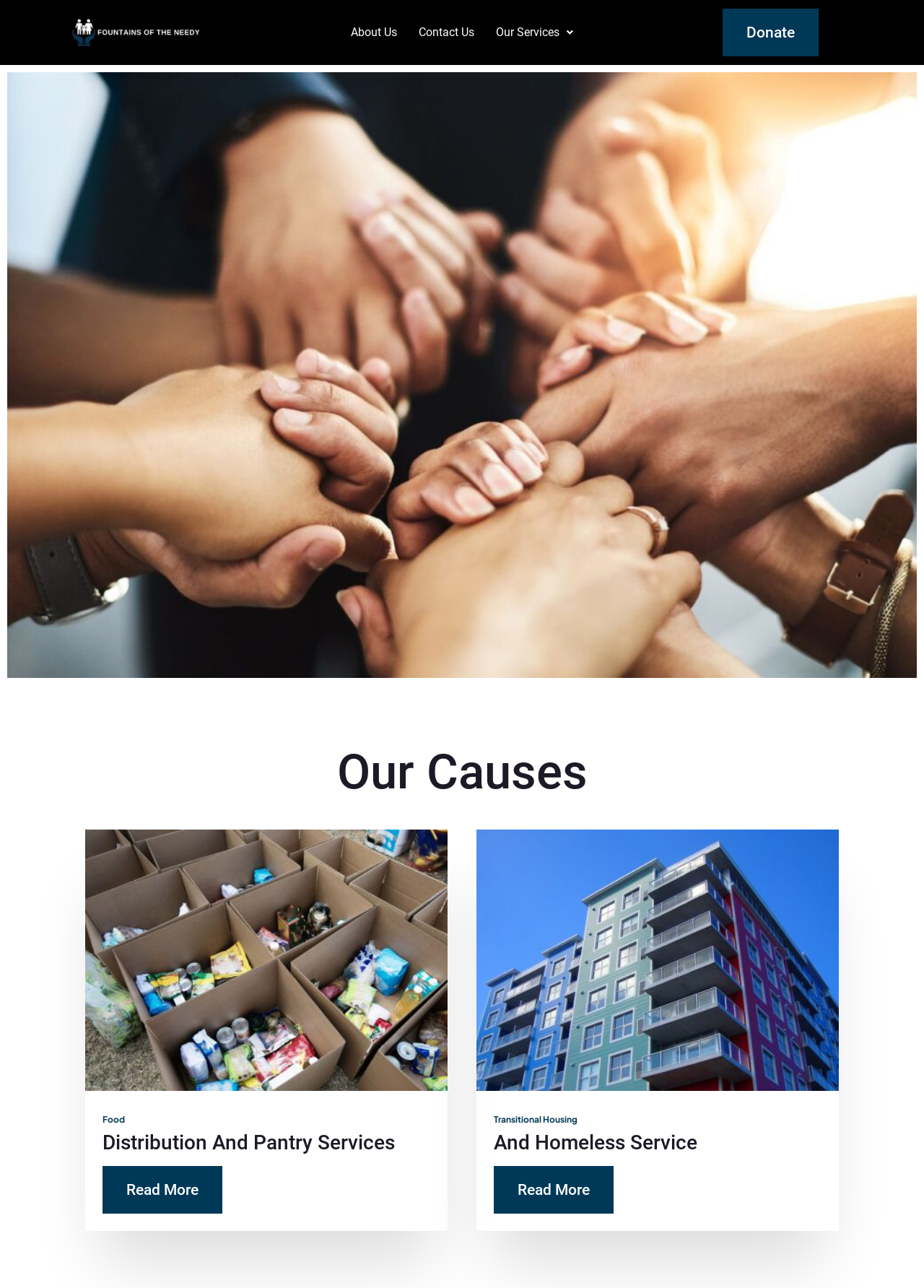Predict the bounding box of the UI element based on this description: "Our Services".

[0.525, 0.012, 0.632, 0.038]